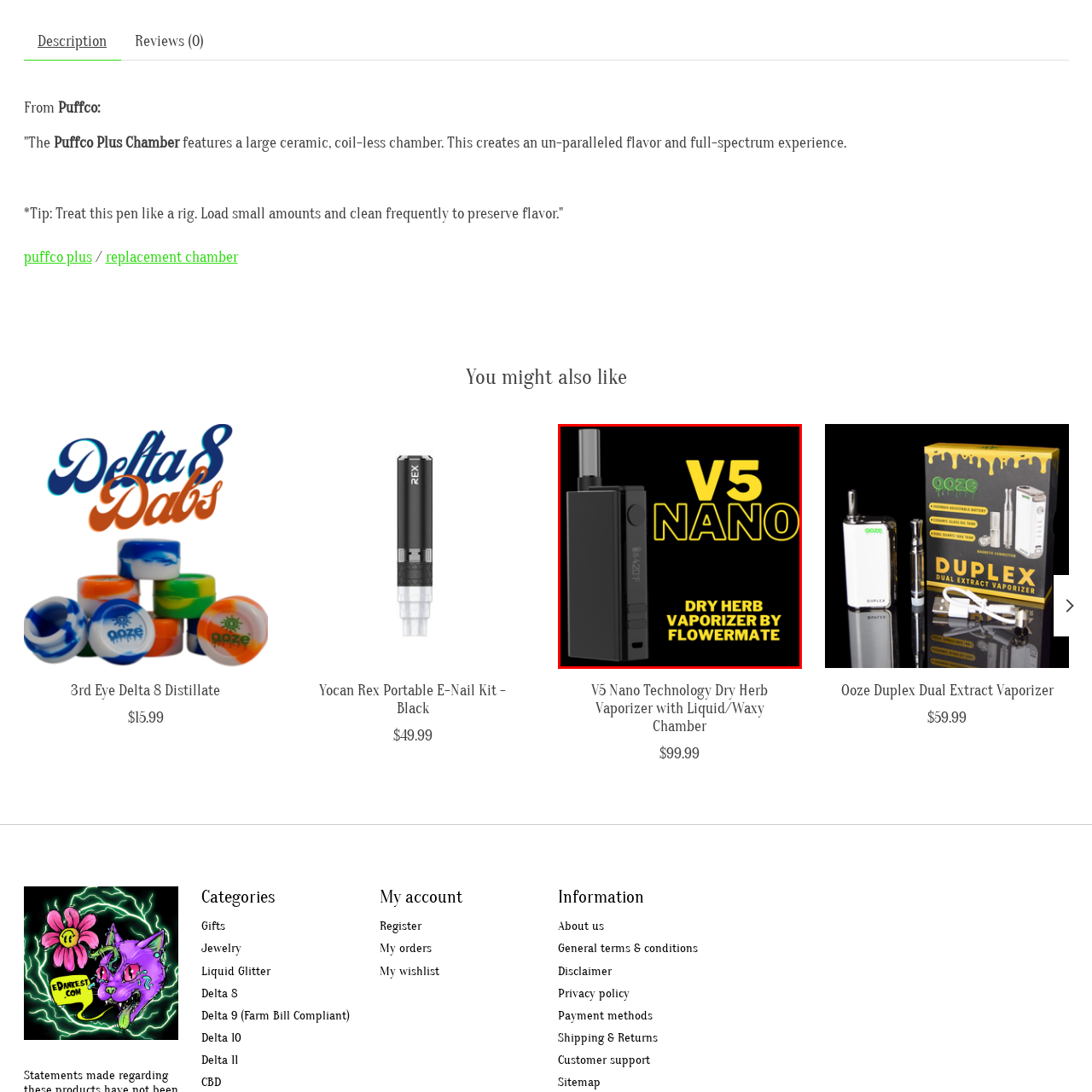What is displayed on the screen?
Look at the image highlighted within the red bounding box and provide a detailed answer to the question.

According to the caption, the display screen on the vaporizer 'indicates the temperature settings', which are optimized for an enjoyable vaping experience.